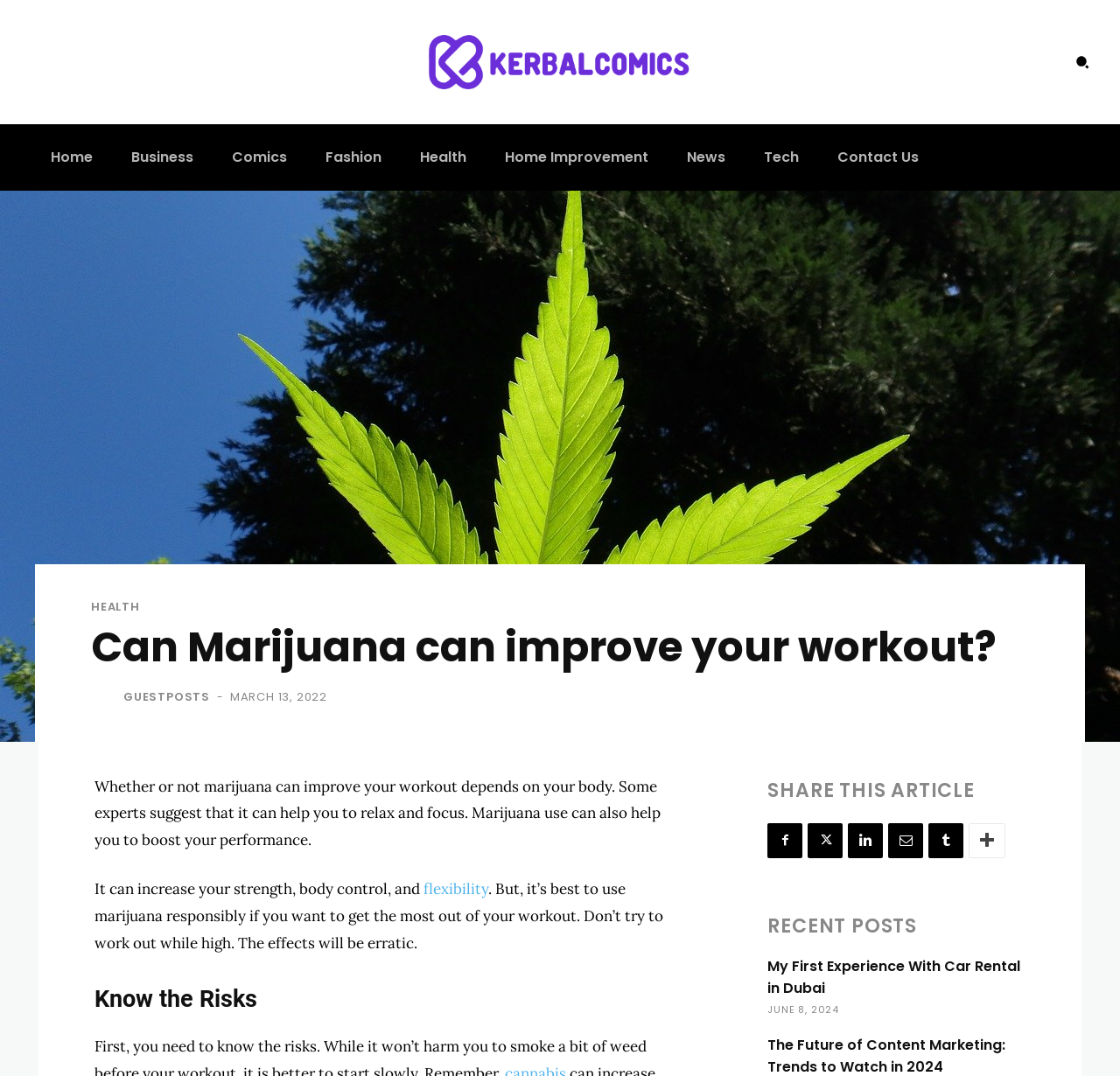Provide a brief response in the form of a single word or phrase:
What is the topic of the main article?

Marijuana and workout